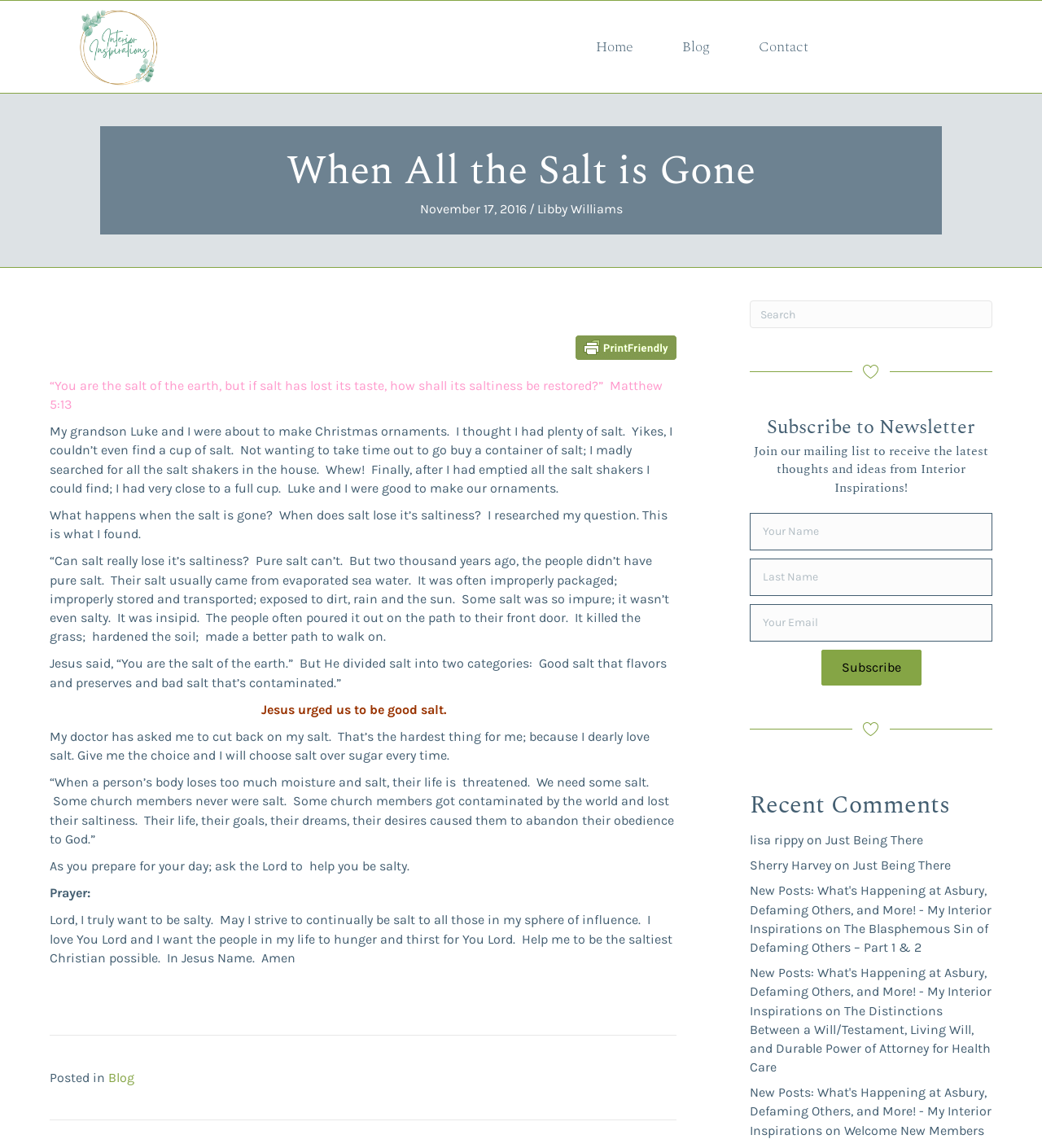Identify the bounding box coordinates of the element to click to follow this instruction: 'Share on Twitter'. Ensure the coordinates are four float values between 0 and 1, provided as [left, top, right, bottom].

[0.009, 0.488, 0.077, 0.509]